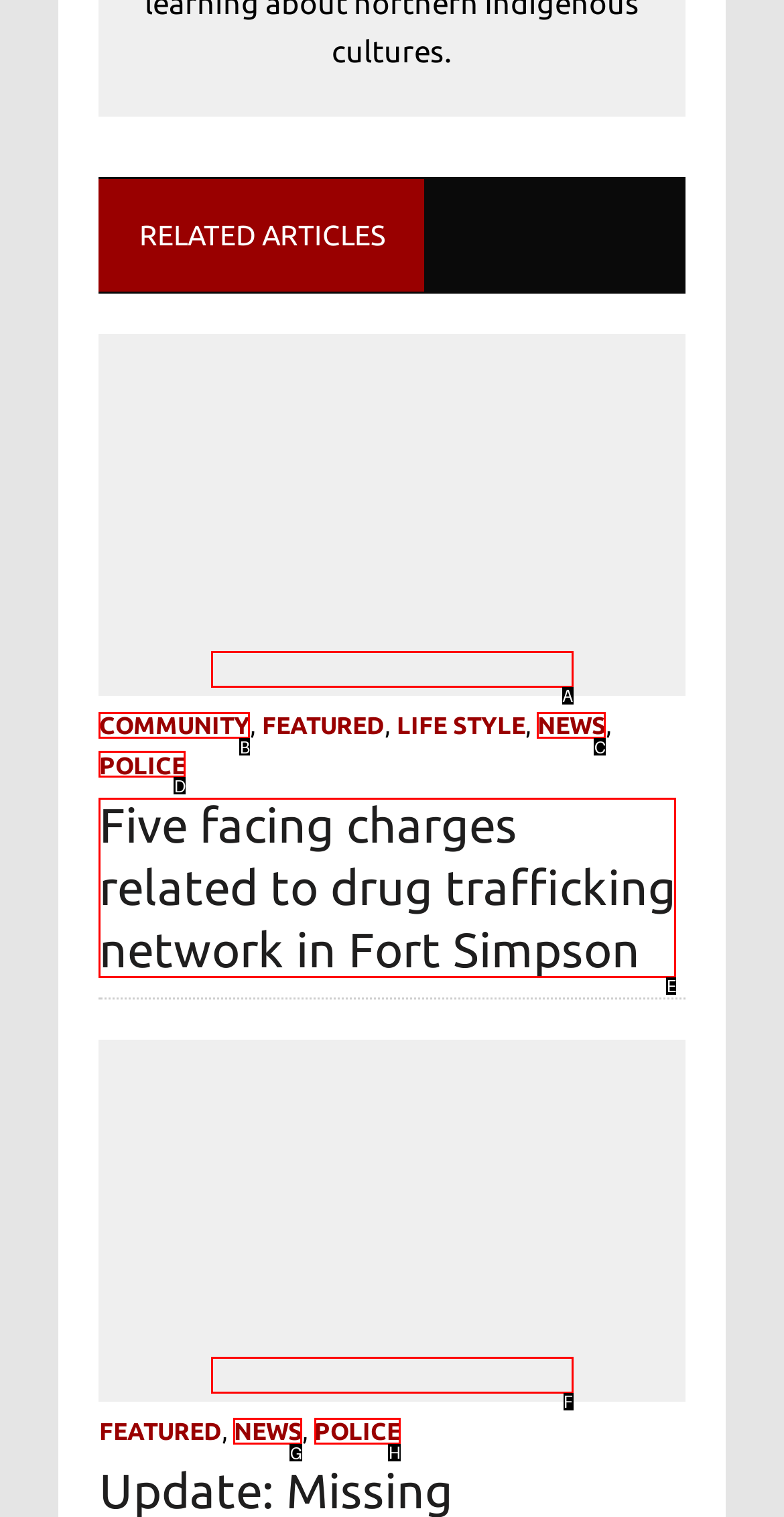Specify which HTML element I should click to complete this instruction: Read news about police Answer with the letter of the relevant option.

H